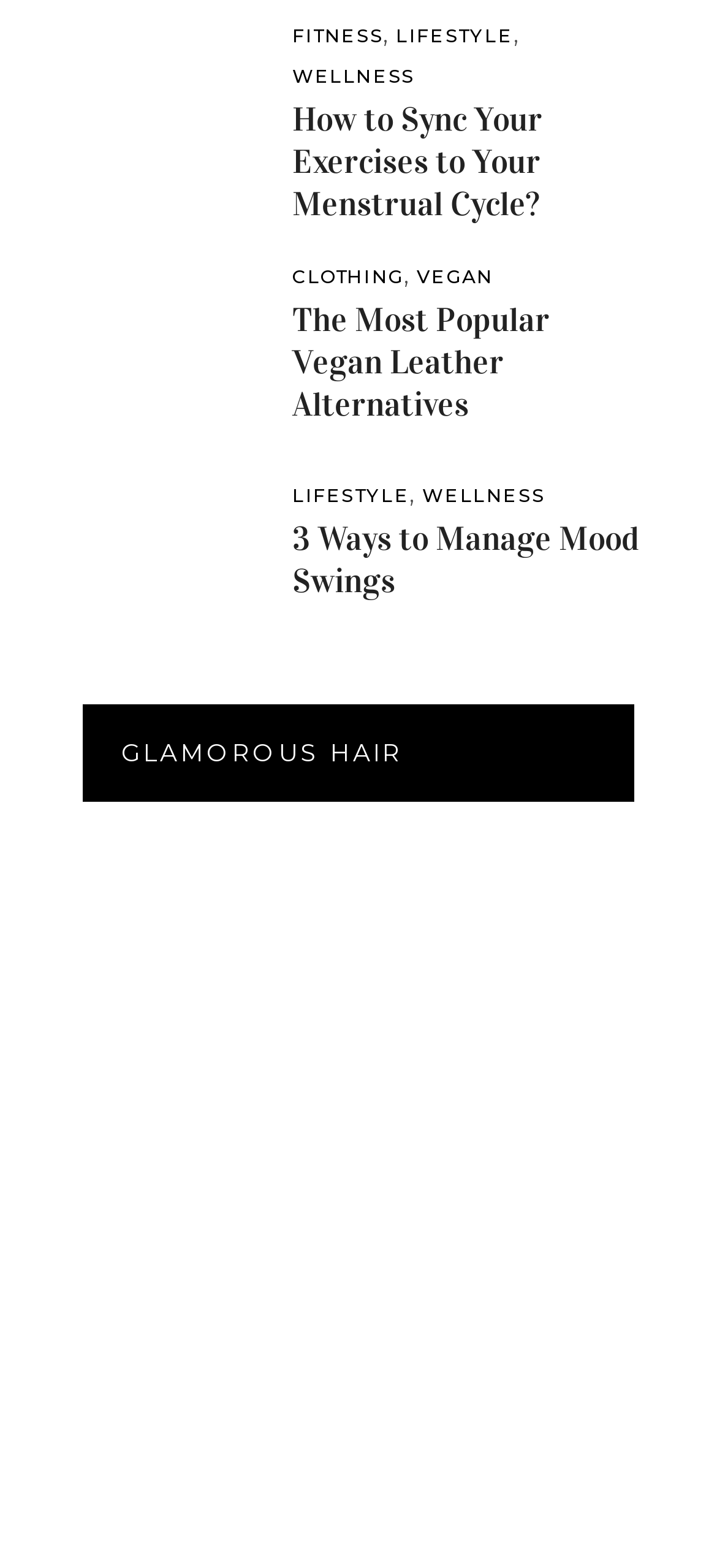How many categories are mentioned on the webpage?
Deliver a detailed and extensive answer to the question.

The webpage mentions five categories: 'FITNESS', 'LIFESTYLE', 'WELLNESS', 'CLOTHING', and 'VEGAN'.